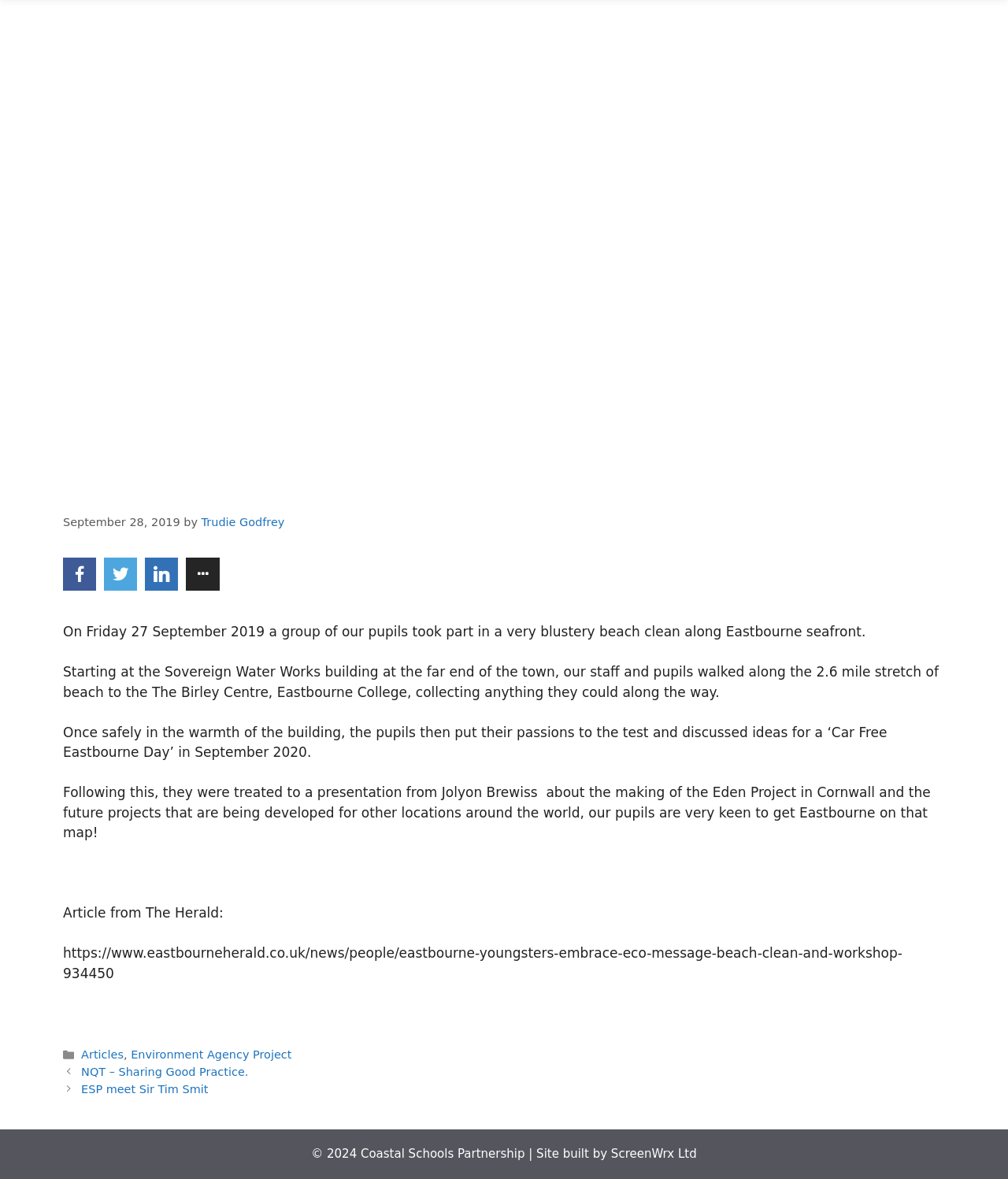Extract the bounding box coordinates of the UI element described by: "Articles". The coordinates should include four float numbers ranging from 0 to 1, e.g., [left, top, right, bottom].

[0.081, 0.889, 0.123, 0.9]